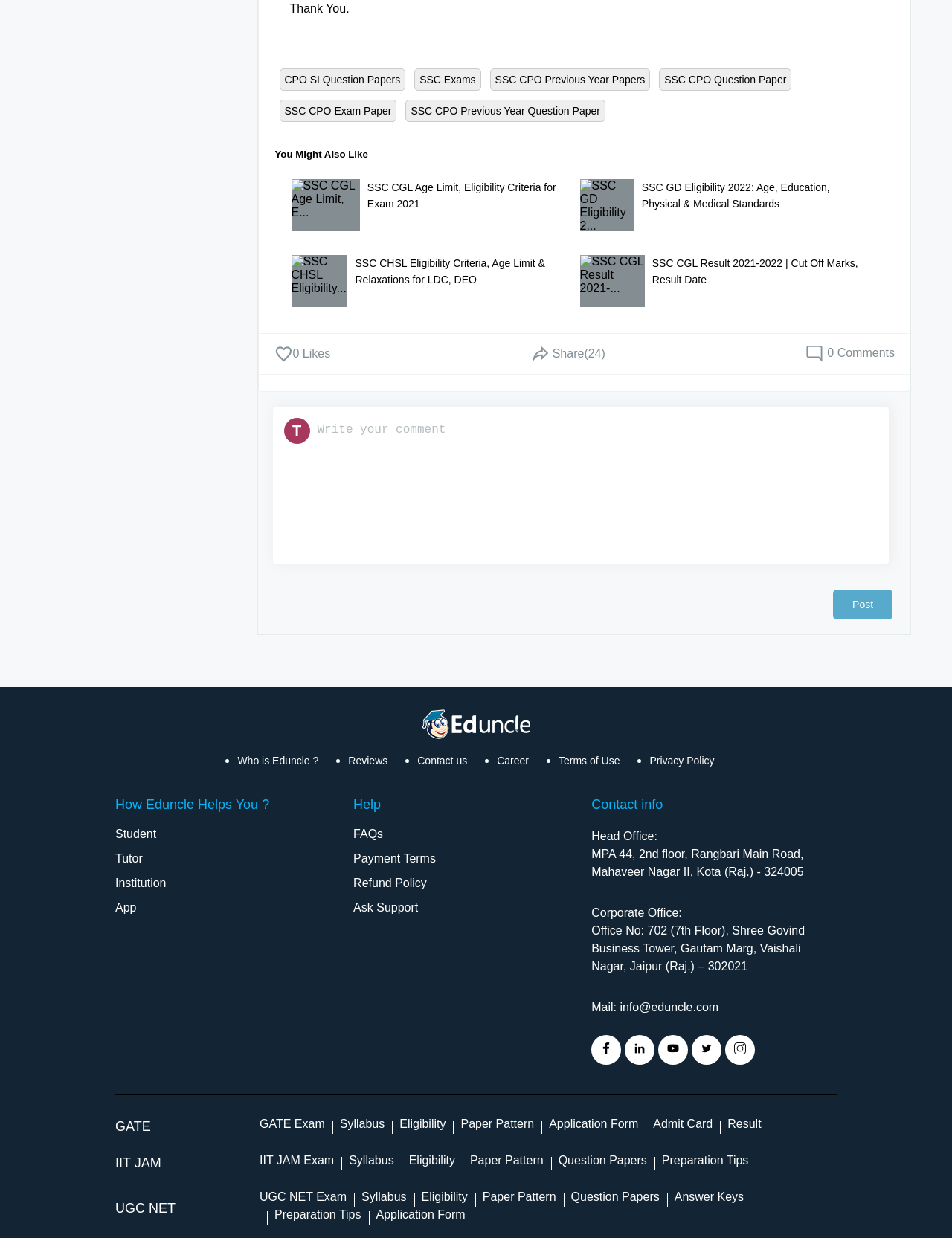Highlight the bounding box coordinates of the element that should be clicked to carry out the following instruction: "View SSC CGL Age Limit, Eligibility Criteria for Exam 2021". The coordinates must be given as four float numbers ranging from 0 to 1, i.e., [left, top, right, bottom].

[0.386, 0.145, 0.601, 0.171]